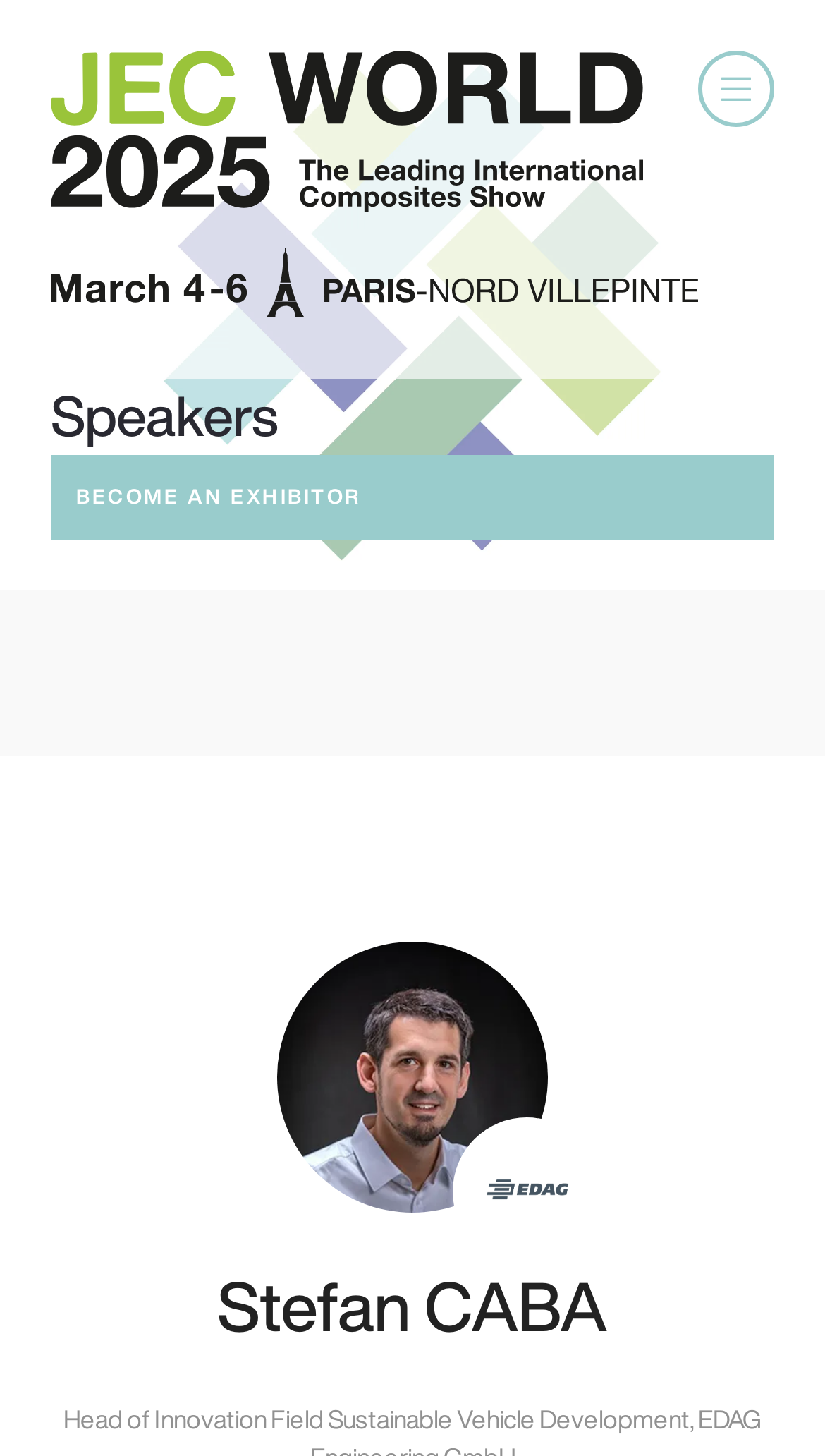Describe every aspect of the webpage comprehensively.

The webpage is about Stefan CABA, a speaker at JEC World 2025. At the top left, there is a link to JEC World, accompanied by a small image with the same name. Below this link, there is a larger image of JEC World. 

To the right of the top-left link, there is a small icon represented by a Unicode character. 

Below the top-left link and the larger image, there is a heading that reads "Speakers". 

Under the "Speakers" heading, there is a link to "BECOME AN EXHIBITOR". To the right of this link, there is an image of Stefan CABA. 

Below the image of Stefan CABA, there is a heading with his name. Under his name, there are two lines of text. The first line describes his position as "Head of Innovation Field Sustainable Vehicle Development", and the second line contains a comma.